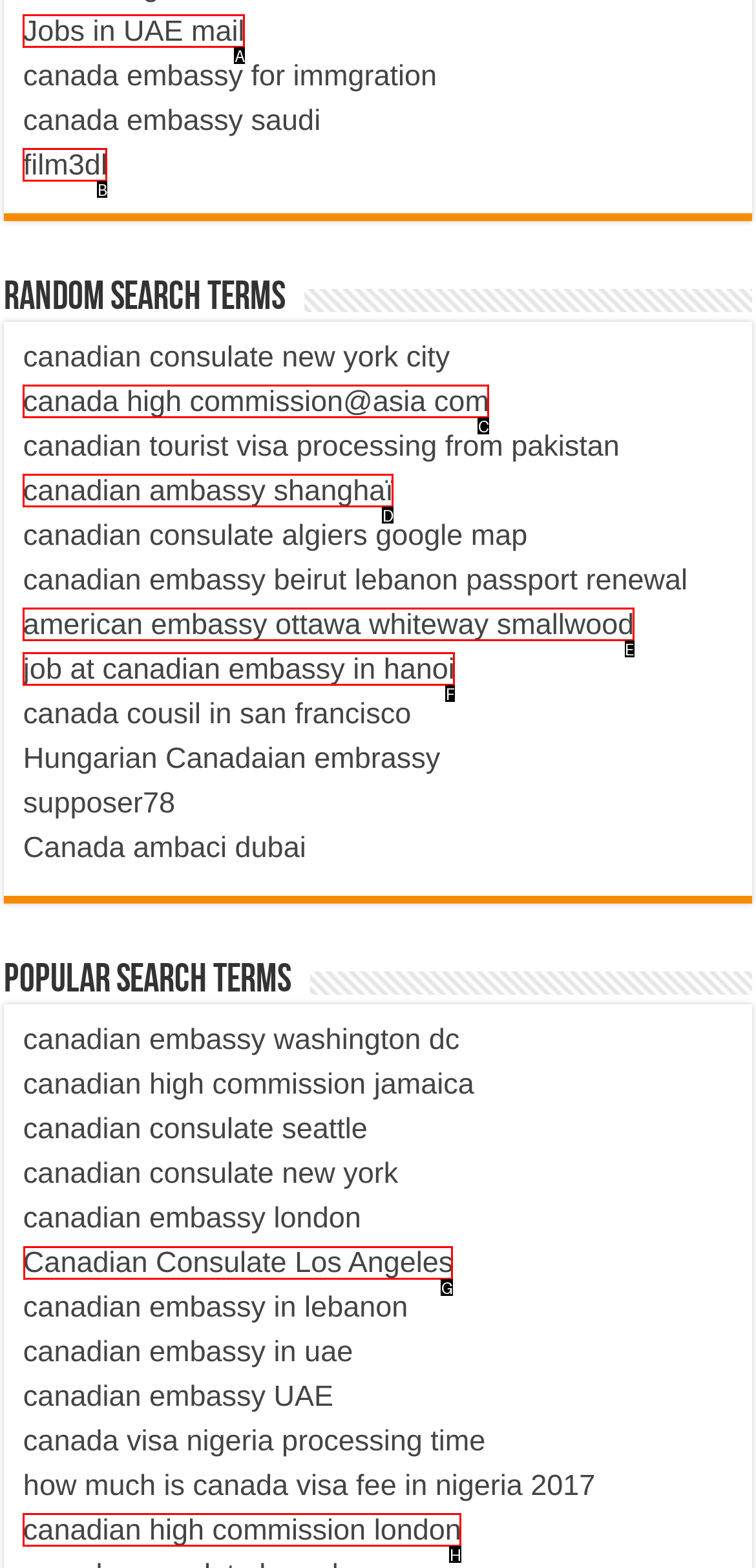Determine which letter corresponds to the UI element to click for this task: Explore the Canadian consulate in Los Angeles
Respond with the letter from the available options.

G